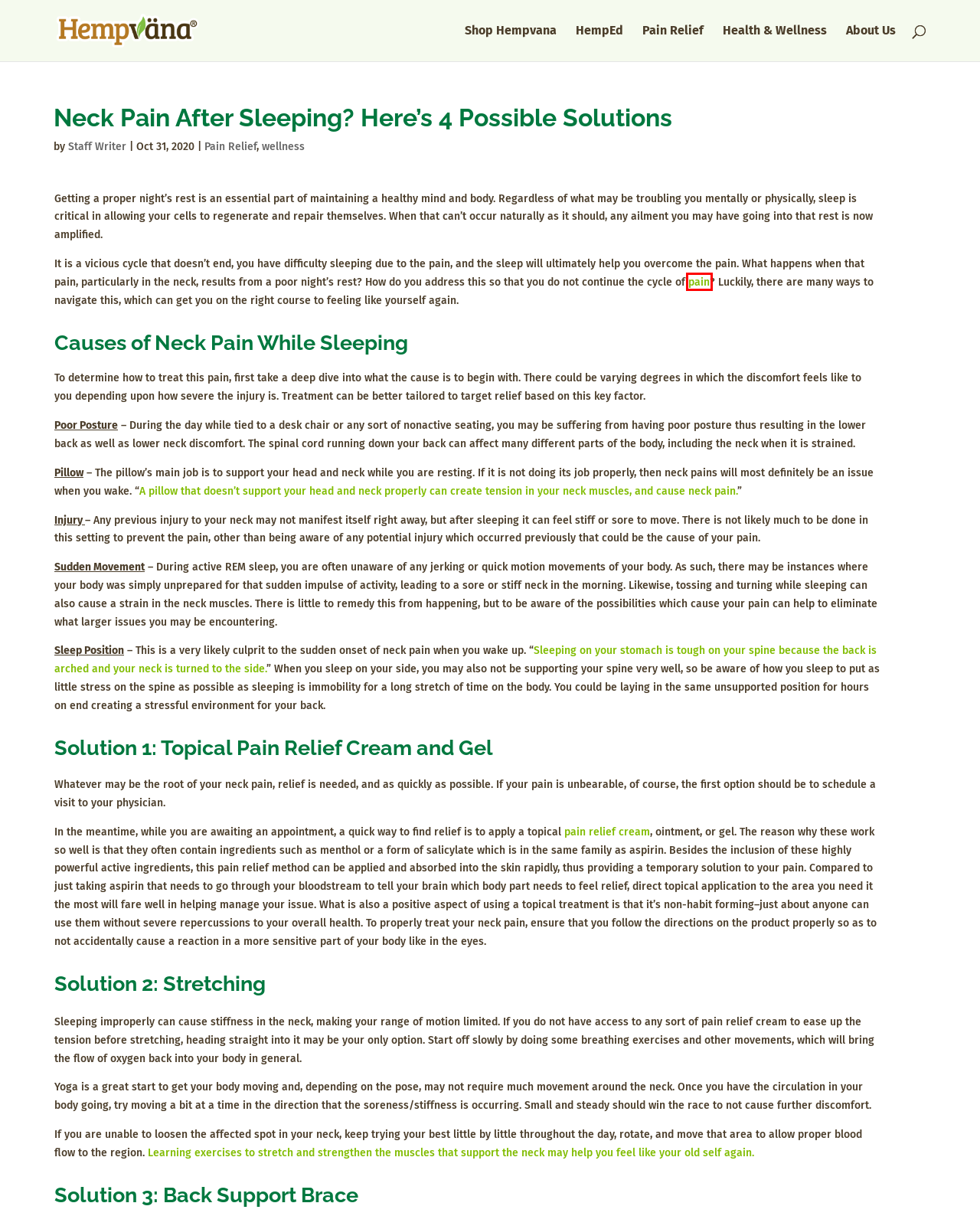Examine the screenshot of a webpage with a red bounding box around an element. Then, select the webpage description that best represents the new page after clicking the highlighted element. Here are the descriptions:
A. HempEd | Hempvana Learning Hub
B. Hempvana® Official Site | Joint & Muscle Relief Cream | #1 Pain Relief
C. About Us | Hempvana Learning Hub
D. Wellness | Hempvana Learning Hub
E. Health & Wellness | Hempvana Learning Hub
F. Fast Relief with Hempvana Original Pain Cream: Maximum Strength
G. Hempvana Learning Hub | Hempvana Blog | Hempvana Learning Hub
H. Staff Writer | Hempvana Learning Hub

F